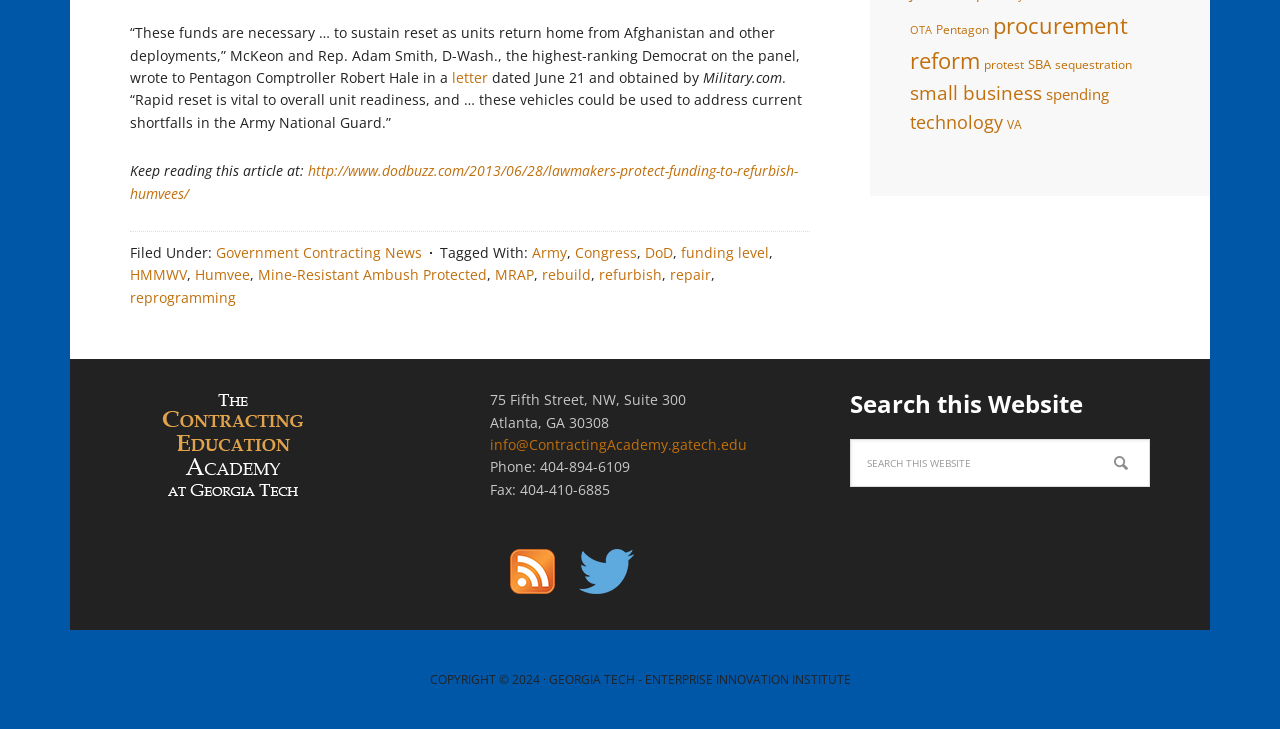Bounding box coordinates are specified in the format (top-left x, top-left y, bottom-right x, bottom-right y). All values are floating point numbers bounded between 0 and 1. Please provide the bounding box coordinate of the region this sentence describes: Universitas Komputer Indonesia

None